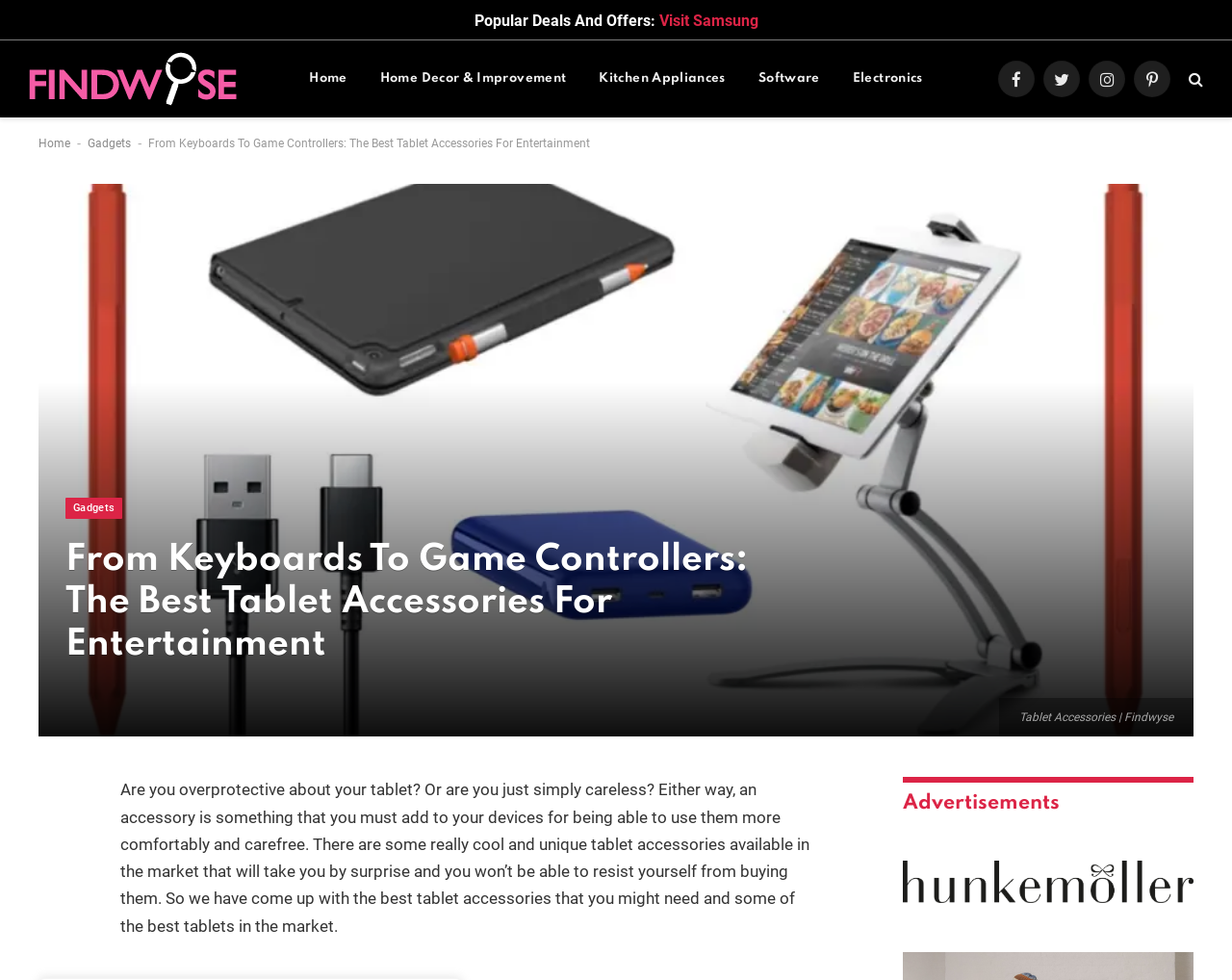What type of content is available on this webpage? Look at the image and give a one-word or short phrase answer.

Reviews and recommendations